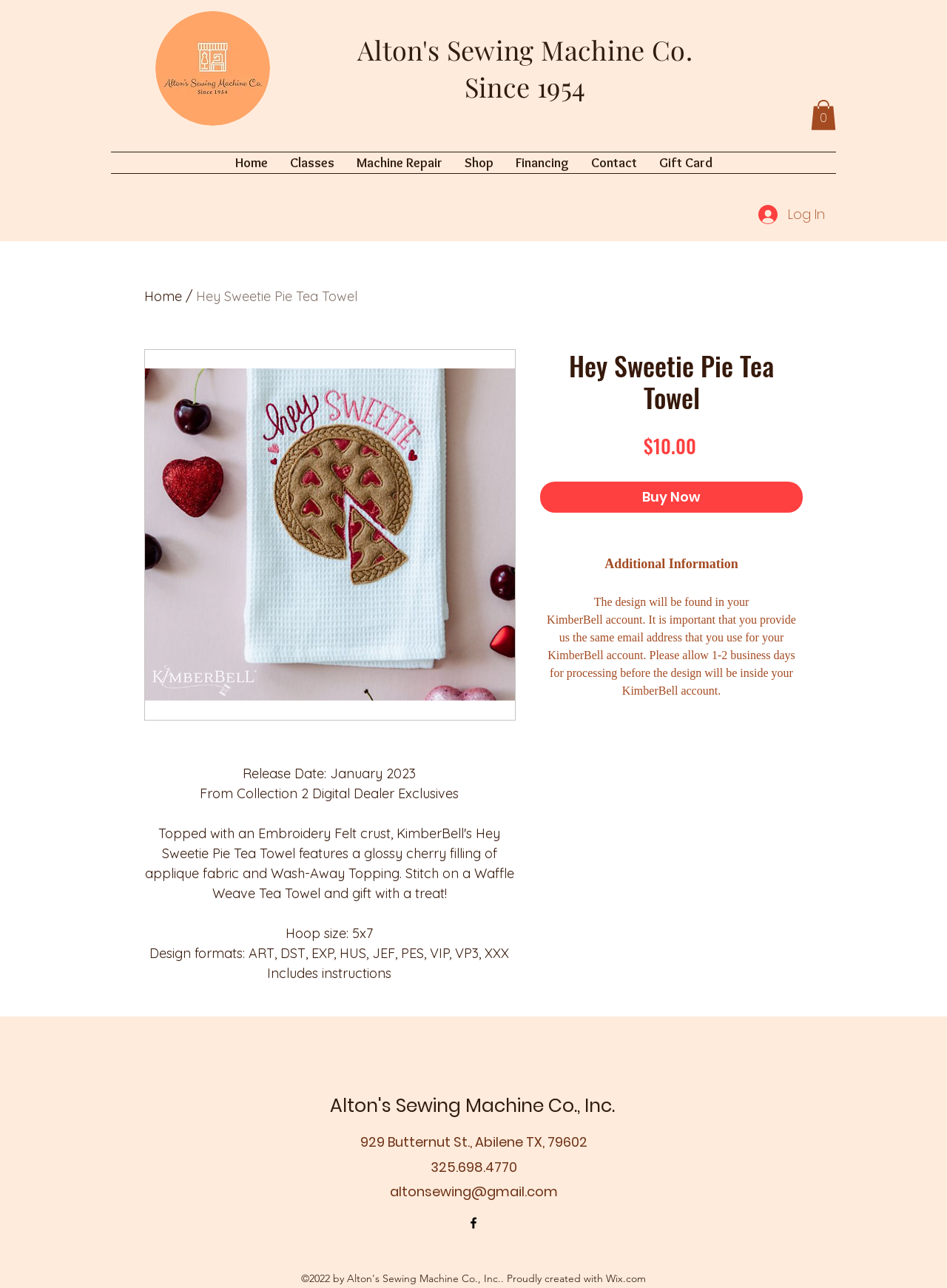Find the bounding box coordinates of the element you need to click on to perform this action: 'Click the 'Cart with 0 items' button'. The coordinates should be represented by four float values between 0 and 1, in the format [left, top, right, bottom].

[0.856, 0.078, 0.883, 0.101]